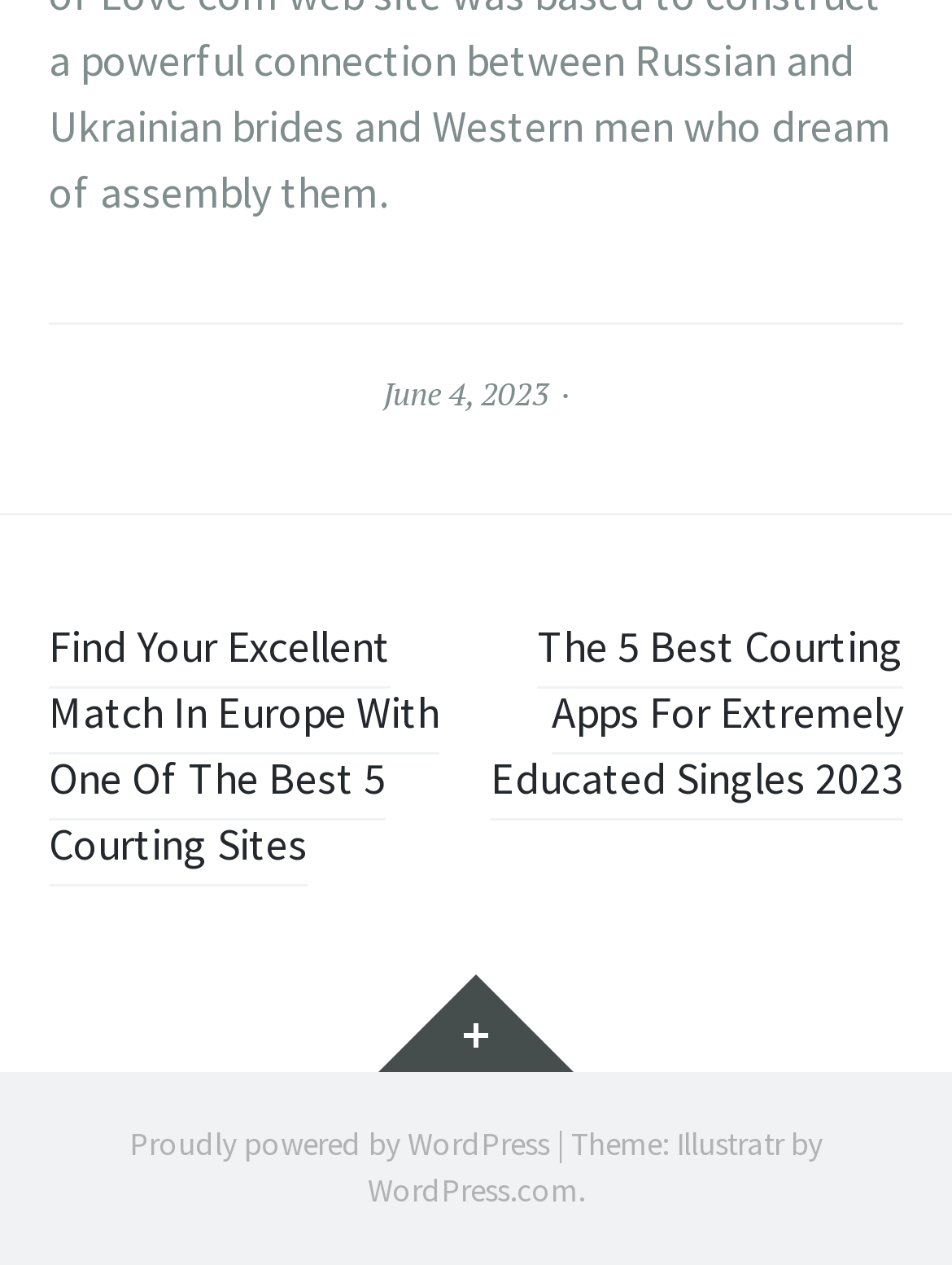Identify the bounding box of the HTML element described as: "Widgets".

[0.397, 0.77, 0.603, 0.847]